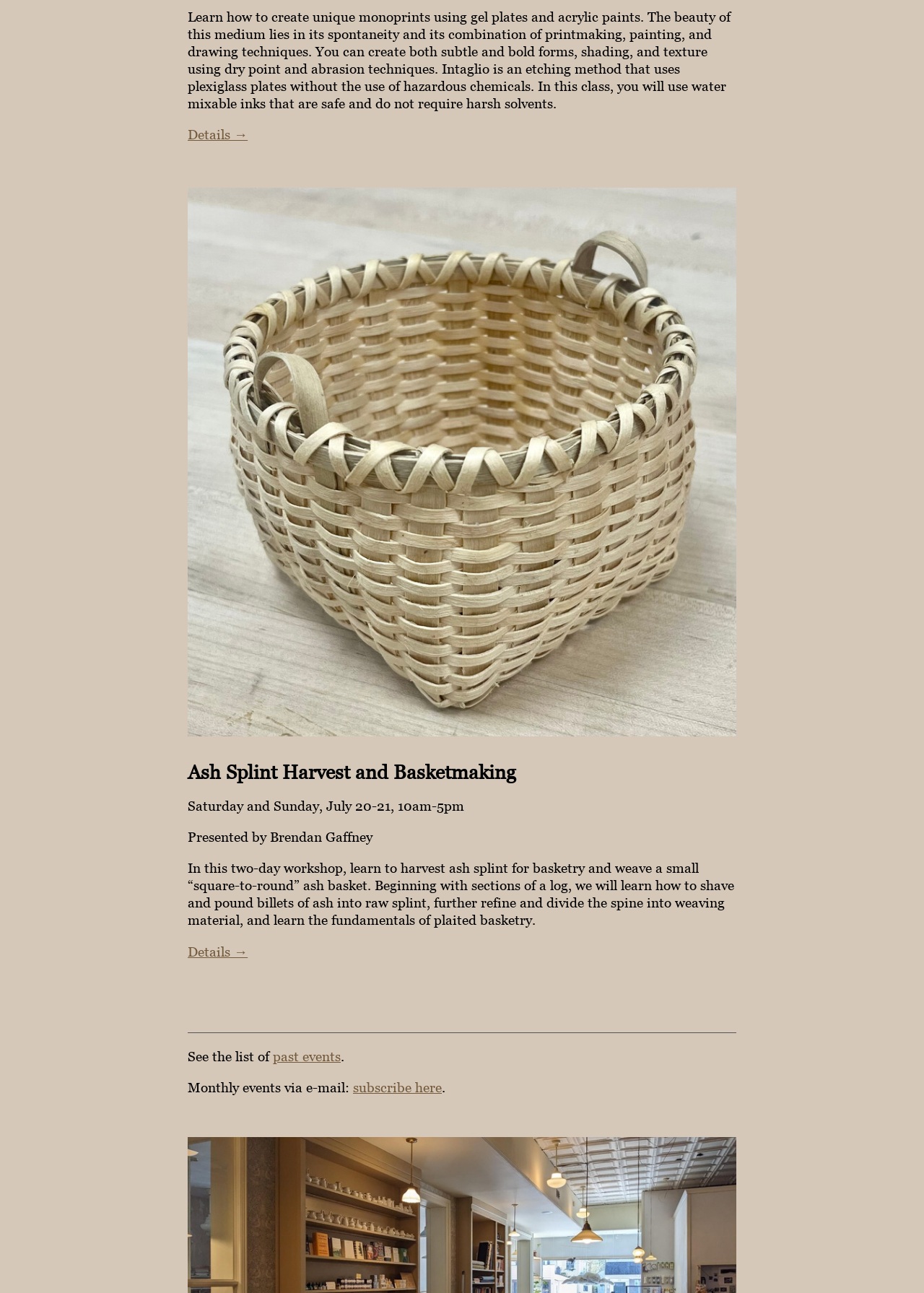What is the purpose of the link 'subscribe here'?
Please give a detailed answer to the question using the information shown in the image.

The link 'subscribe here' is used to subscribe to receive monthly events via e-mail, as described in the surrounding StaticText elements with bounding box coordinates [0.203, 0.835, 0.382, 0.847] and [0.382, 0.835, 0.478, 0.847].